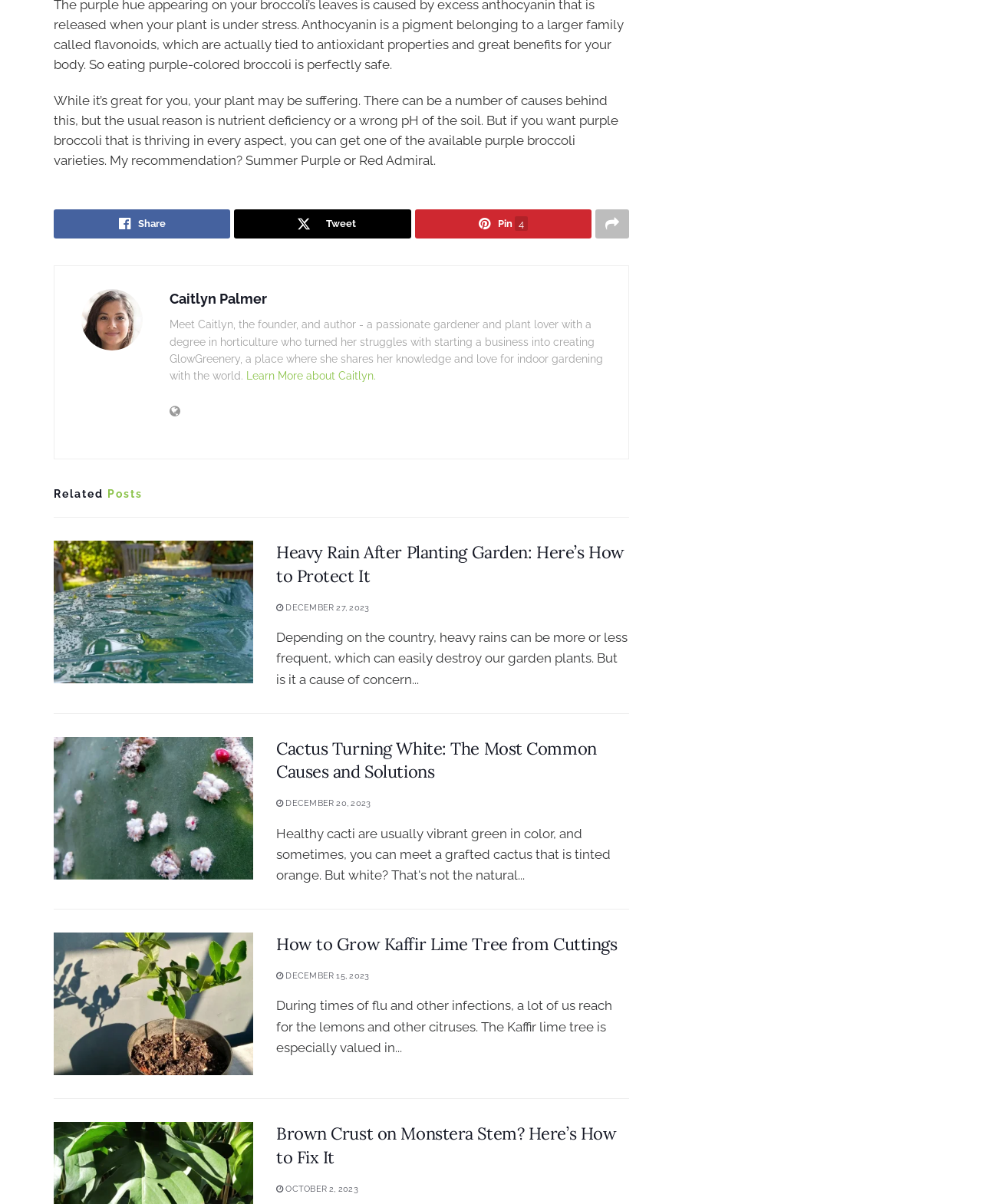Determine the coordinates of the bounding box that should be clicked to complete the instruction: "Read the article 'Heavy Rain After Planting Garden'". The coordinates should be represented by four float numbers between 0 and 1: [left, top, right, bottom].

[0.281, 0.449, 0.641, 0.488]